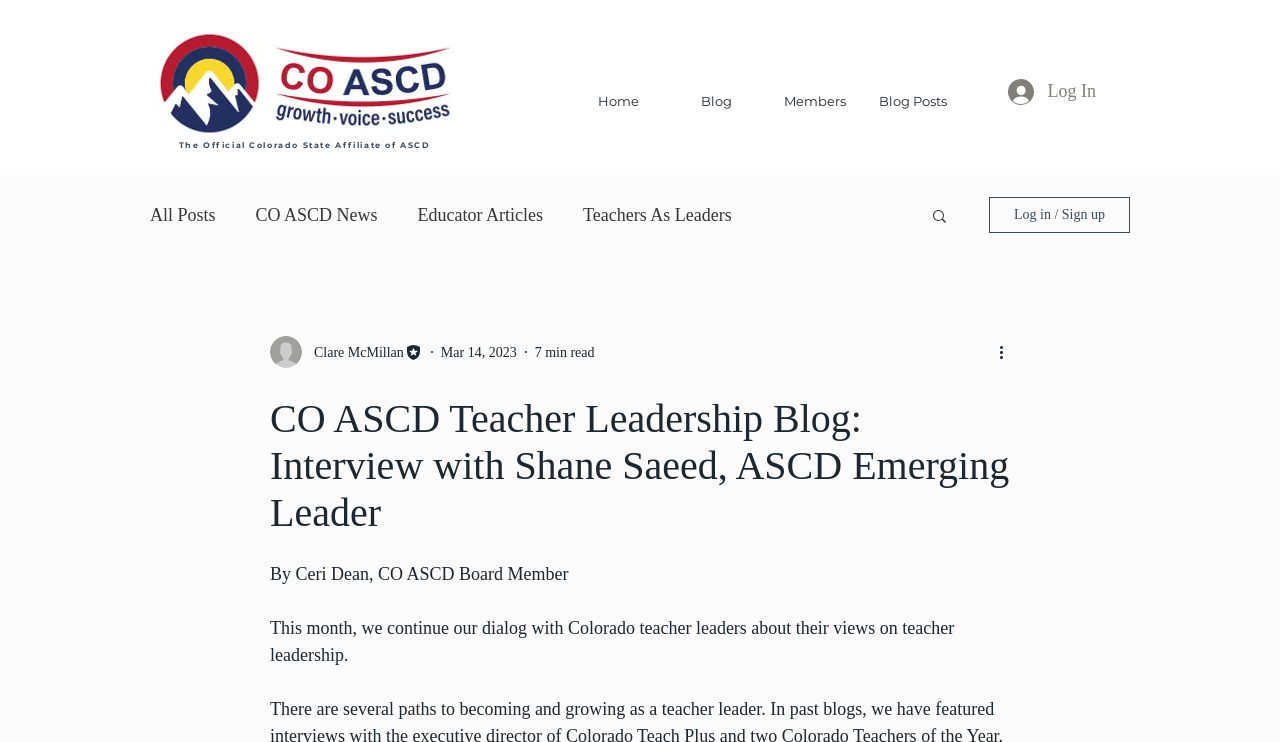Find the main header of the webpage and produce its text content.

CO ASCD Teacher Leadership Blog: Interview with Shane Saeed, ASCD Emerging Leader